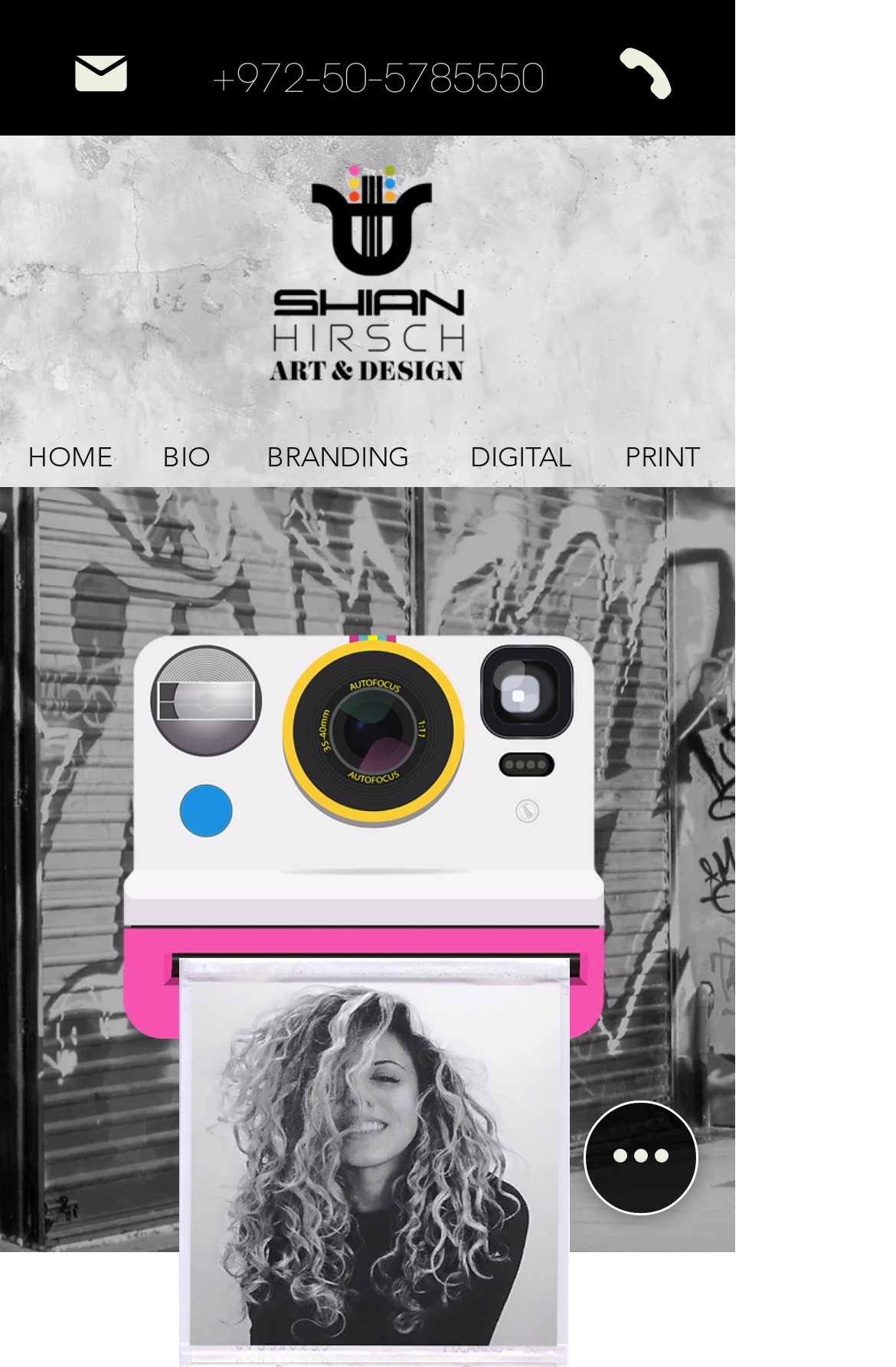How many images are on the webpage? Look at the image and give a one-word or short phrase answer.

4